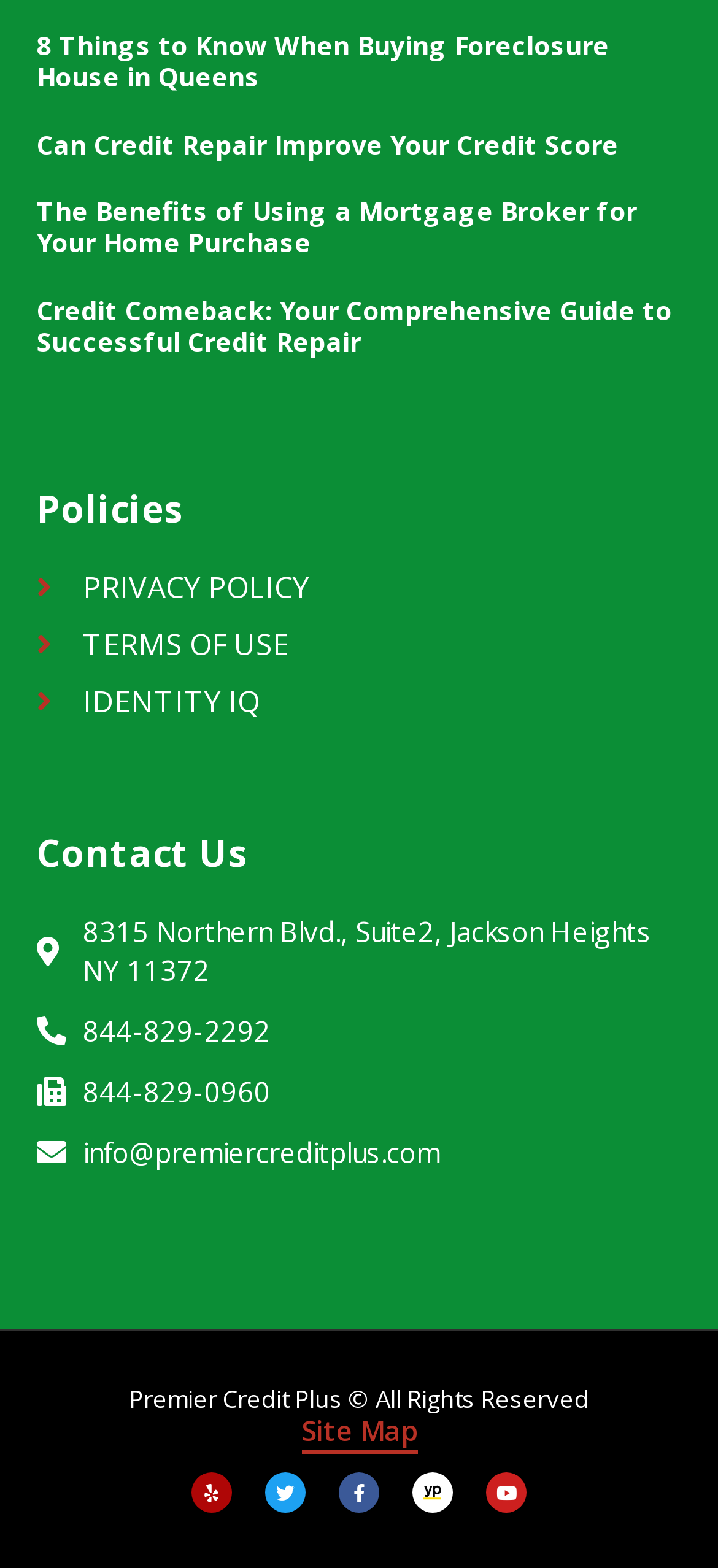What is the address of the company?
Based on the screenshot, provide a one-word or short-phrase response.

8315 Northern Blvd., Suite2, Jackson Heights NY 11372